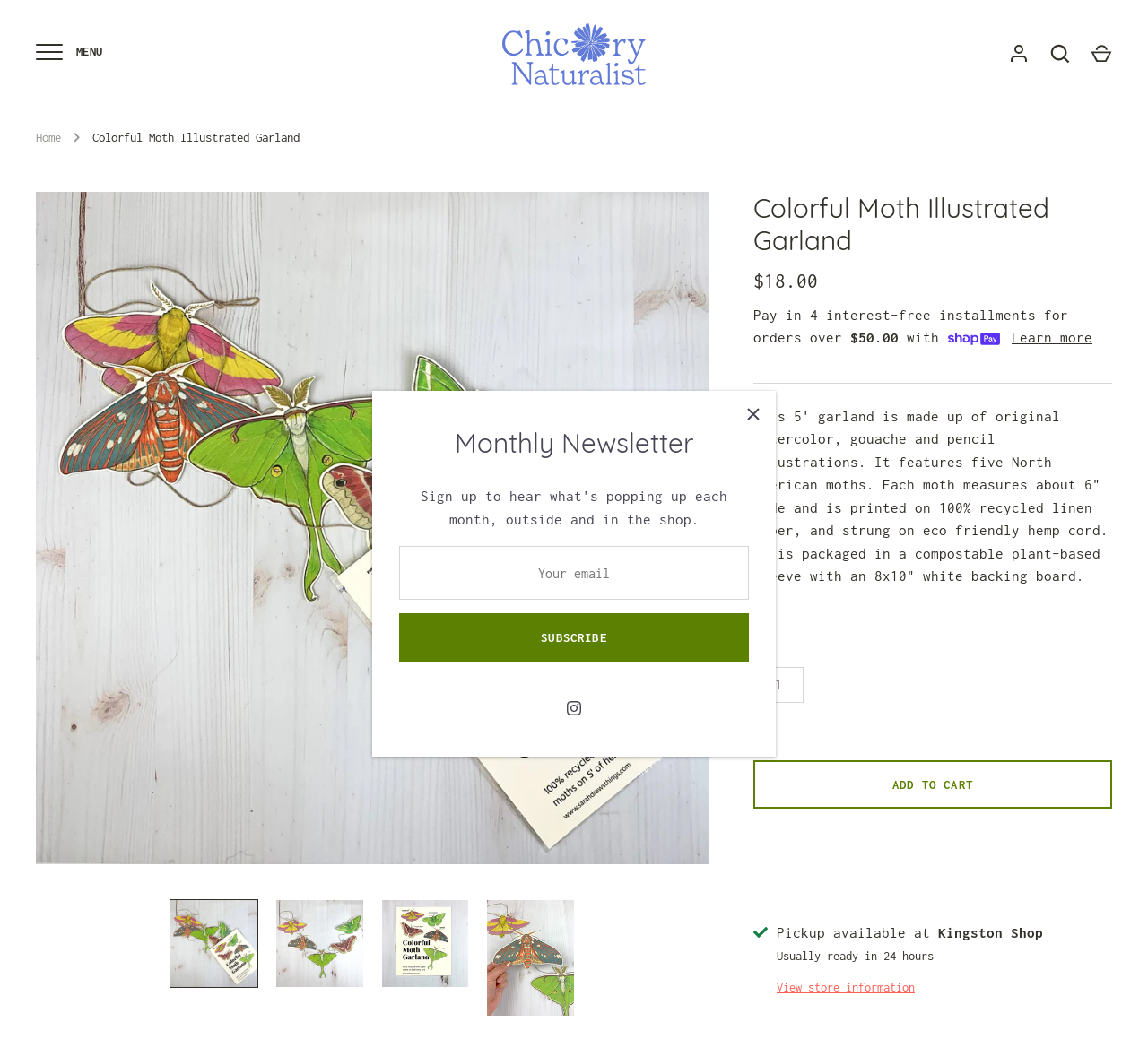Pinpoint the bounding box coordinates of the element to be clicked to execute the instruction: "Add to cart".

[0.656, 0.725, 0.969, 0.772]